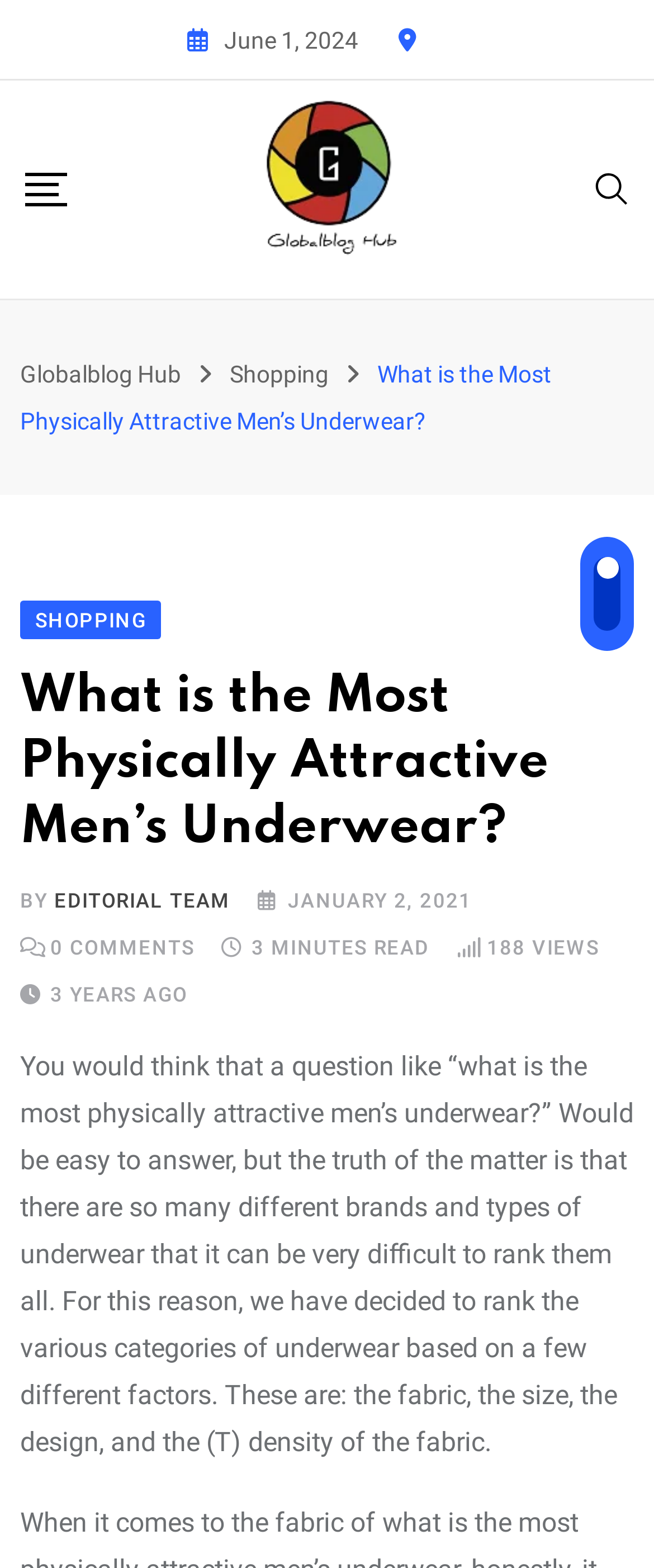What is the estimated reading time of the article?
Use the screenshot to answer the question with a single word or phrase.

3 minutes